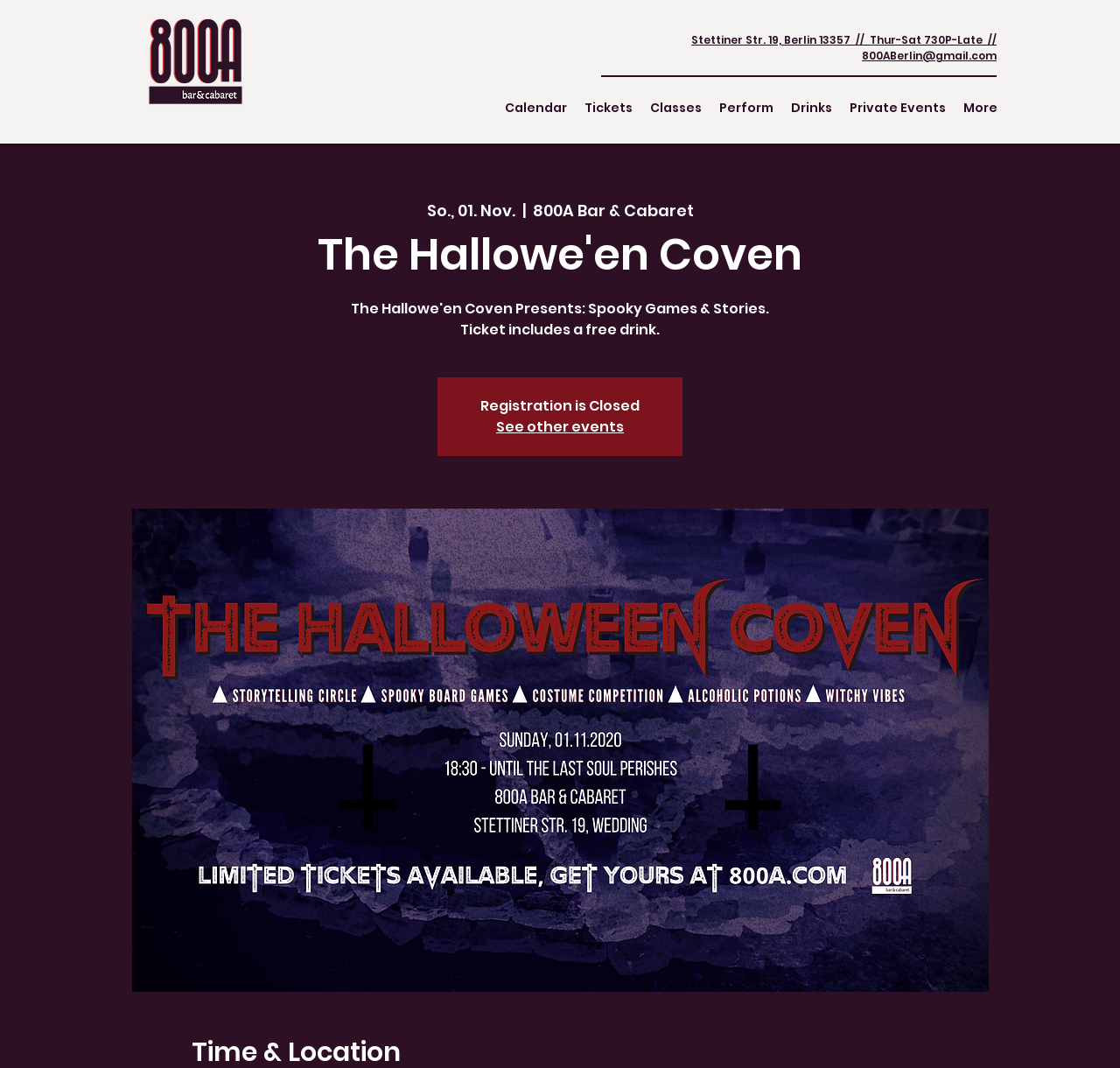Offer an extensive depiction of the webpage and its key elements.

The webpage appears to be an event page for "The Hallowe'en Coven" at 800A Bar & Cabaret. At the top left, there is a logo image of the bar, and next to it, the address and contact information of the bar are displayed. 

Below the address, there is a navigation menu with links to different sections of the website, including "Calendar", "Tickets", "Classes", "Perform", "Drinks", and "Private Events". The menu is followed by a "More" dropdown menu.

On the left side of the page, there is a large heading that reads "The Hallowe'en Coven". Below this heading, there is a notice that "Registration is Closed" and a link to "See other events". 

At the bottom of the page, there is a large image that takes up most of the width, likely an event poster or promotional image for "The Hallowe'en Coven". The image is surrounded by a thin border, and its top edge is aligned with the bottom edge of the navigation menu.

The event details are presented in a clear and organized manner, with the main event title and description at the top, followed by the address and contact information, and then the navigation menu and event details.